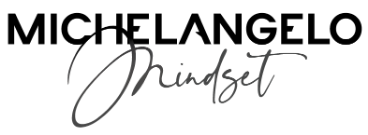Describe the important features and context of the image with as much detail as possible.

The image features the logo of "Michelangelo Mindset," which showcases a stylish and modern design. The word "MICHELANGELO" is presented in bold, uppercase letters, emphasizing strength and creativity. Complementing this is the word "Mindset," written in a graceful, cursive script, which adds a touch of elegance and sophistication. This visually striking logo represents the innovative ideas and concepts associated with the Michelangelo PTSD initiative, highlighting its nomination for the 2021 Breakthrough Idea Award. The combination of typography conveys a sense of inspiration and forward-thinking, aligning with the initiative's focus on mental well-being and growth.